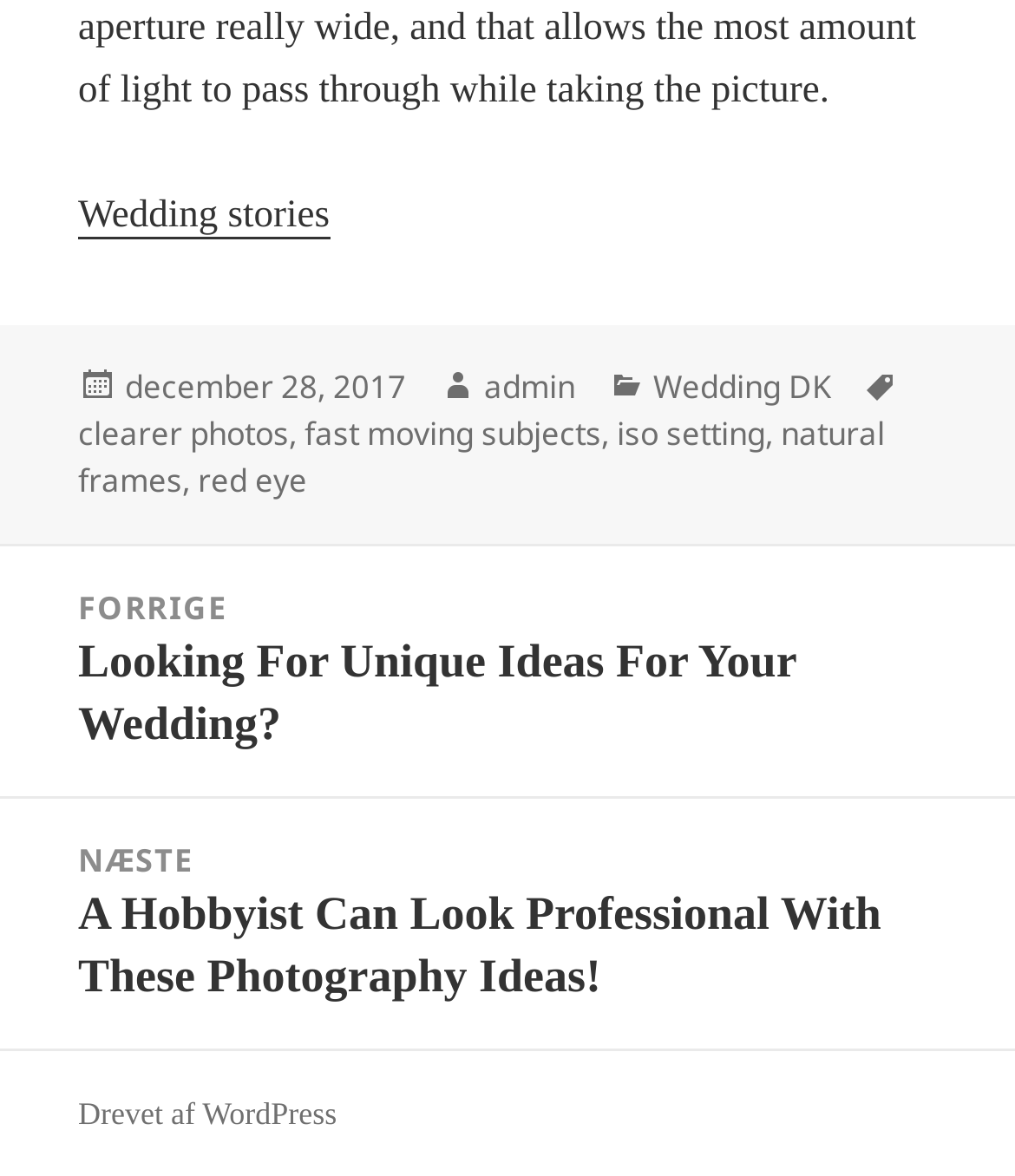Predict the bounding box coordinates of the area that should be clicked to accomplish the following instruction: "View wedding stories". The bounding box coordinates should consist of four float numbers between 0 and 1, i.e., [left, top, right, bottom].

[0.077, 0.165, 0.325, 0.203]